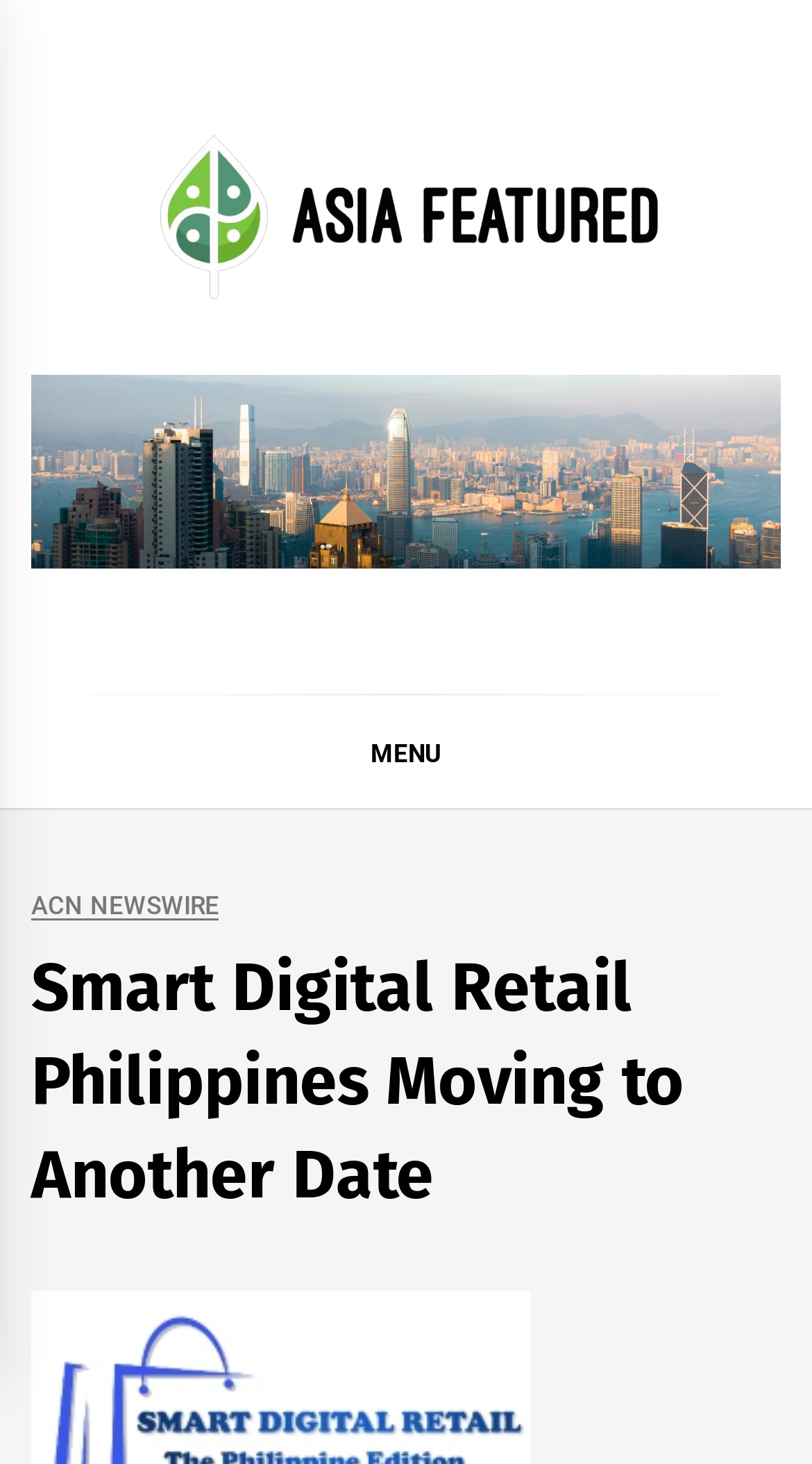Offer an in-depth caption of the entire webpage.

The webpage appears to be a news article or blog post about Smart Digital Retail Philippines moving to another date, with a focus on Asia. 

At the top of the page, there is a prominent link and image combination with the text "Asia Featured", which takes up a significant portion of the top section. 

Below this, there is a static text element that provides a brief summary of the webpage's content, stating that it features "Latest Singapore, Hongkong News and Headlines, Asia Featured Stories". 

To the left of this text, there is a header advertisement image. 

On the left side of the page, there is a primary menu section, which is indicated by a "MENU" link. 

Above the menu, there is a link to "ACN NEWSWIRE". 

The main content of the webpage is headed by a title, "Smart Digital Retail Philippines Moving to Another Date", which spans almost the entire width of the page.